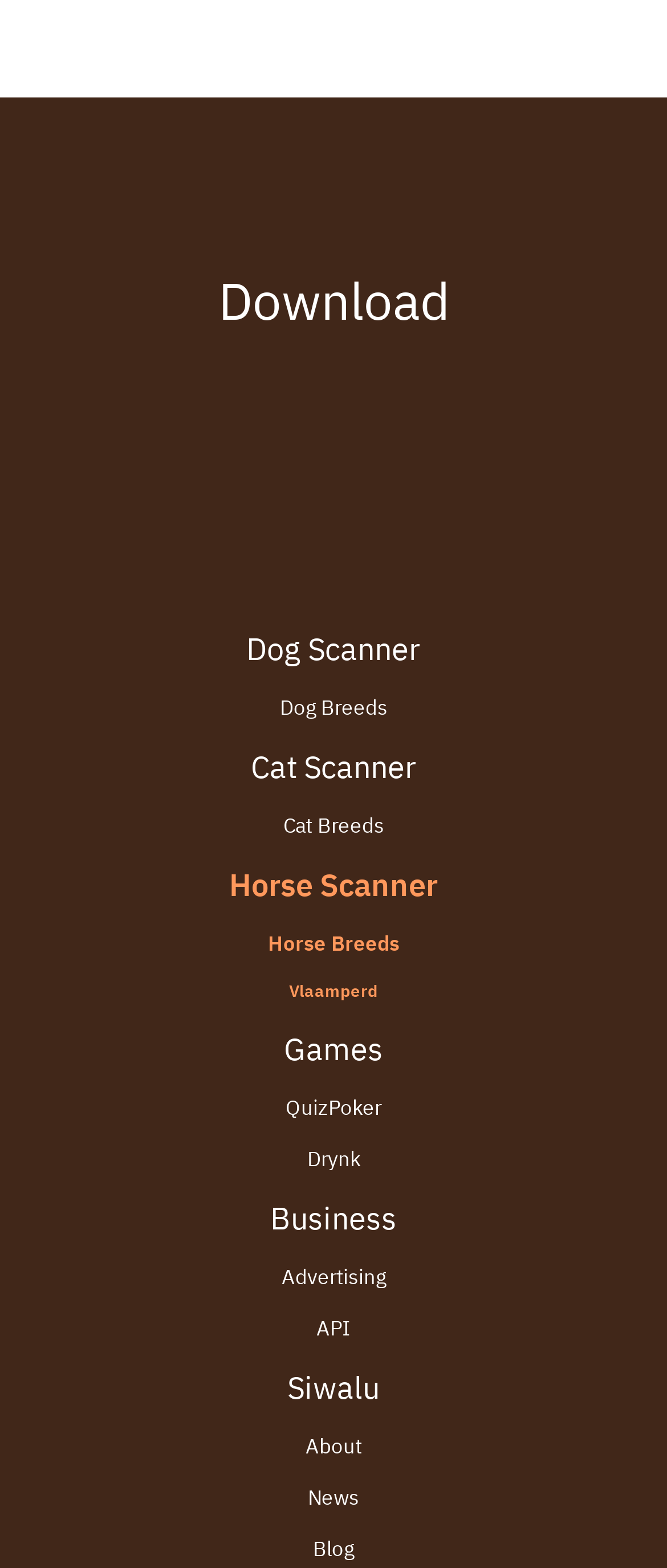Based on the image, please elaborate on the answer to the following question:
What is the first link in the list of games?

I looked at the list of links starting from 'Games' and going down to find the first link in the list, which is 'QuizPoker'.